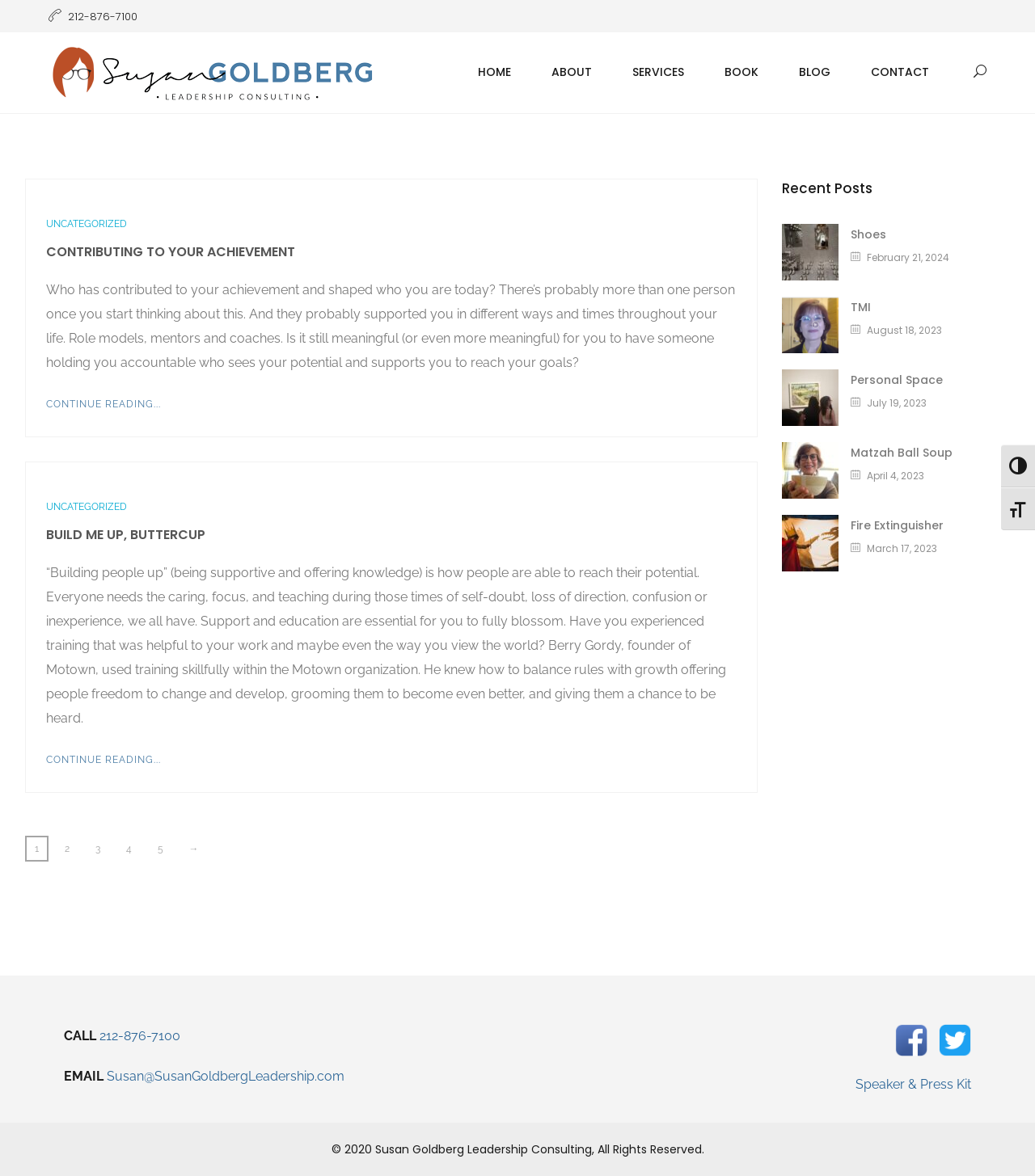Please specify the bounding box coordinates in the format (top-left x, top-left y, bottom-right x, bottom-right y), with all values as floating point numbers between 0 and 1. Identify the bounding box of the UI element described by: Personal Space

[0.822, 0.316, 0.911, 0.33]